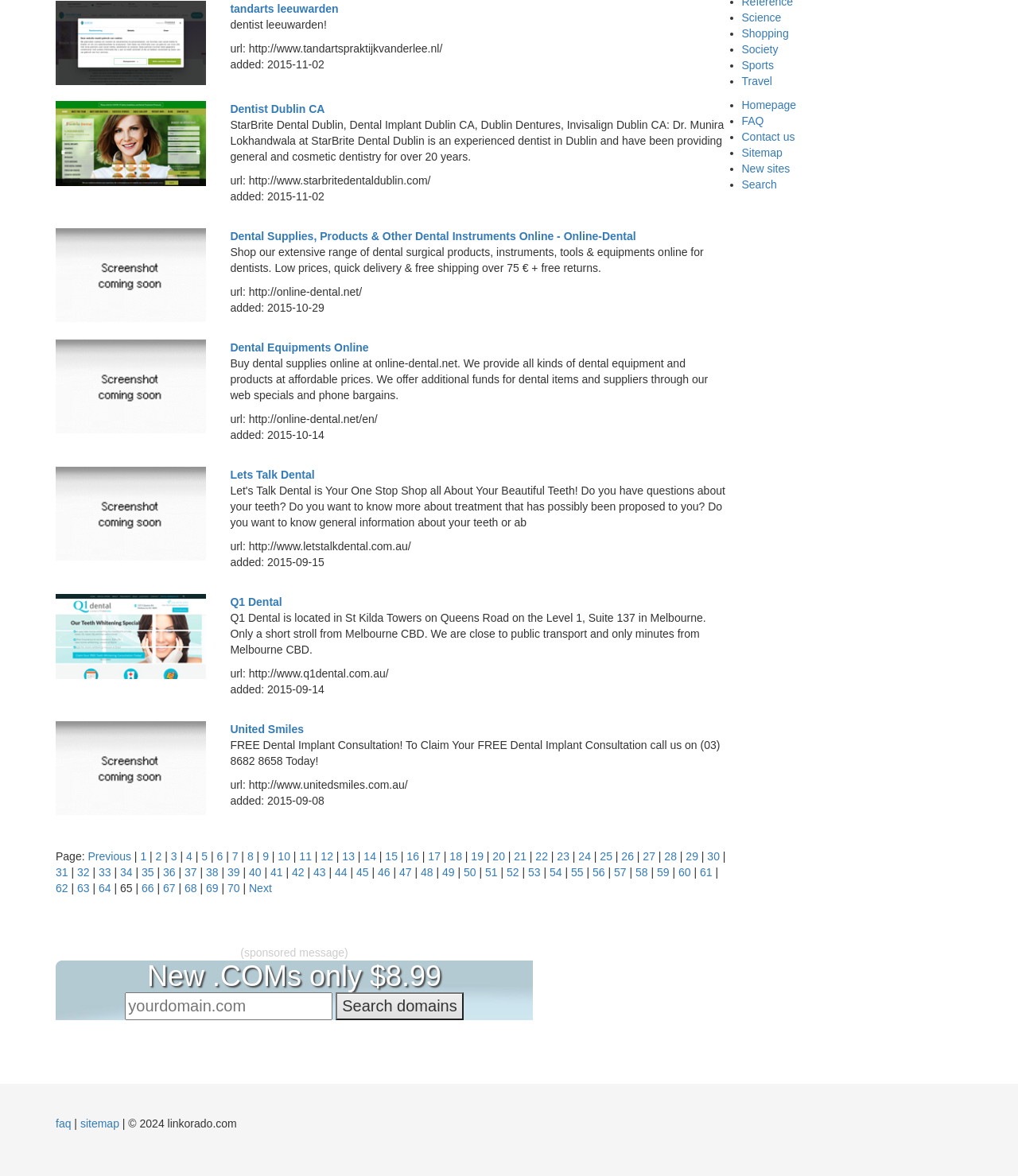From the webpage screenshot, identify the region described by Dentist Dublin CA. Provide the bounding box coordinates as (top-left x, top-left y, bottom-right x, bottom-right y), with each value being a floating point number between 0 and 1.

[0.226, 0.087, 0.319, 0.098]